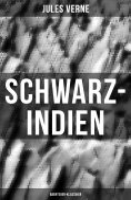What genre does the eBook belong to?
Using the image, give a concise answer in the form of a single word or short phrase.

Adventure